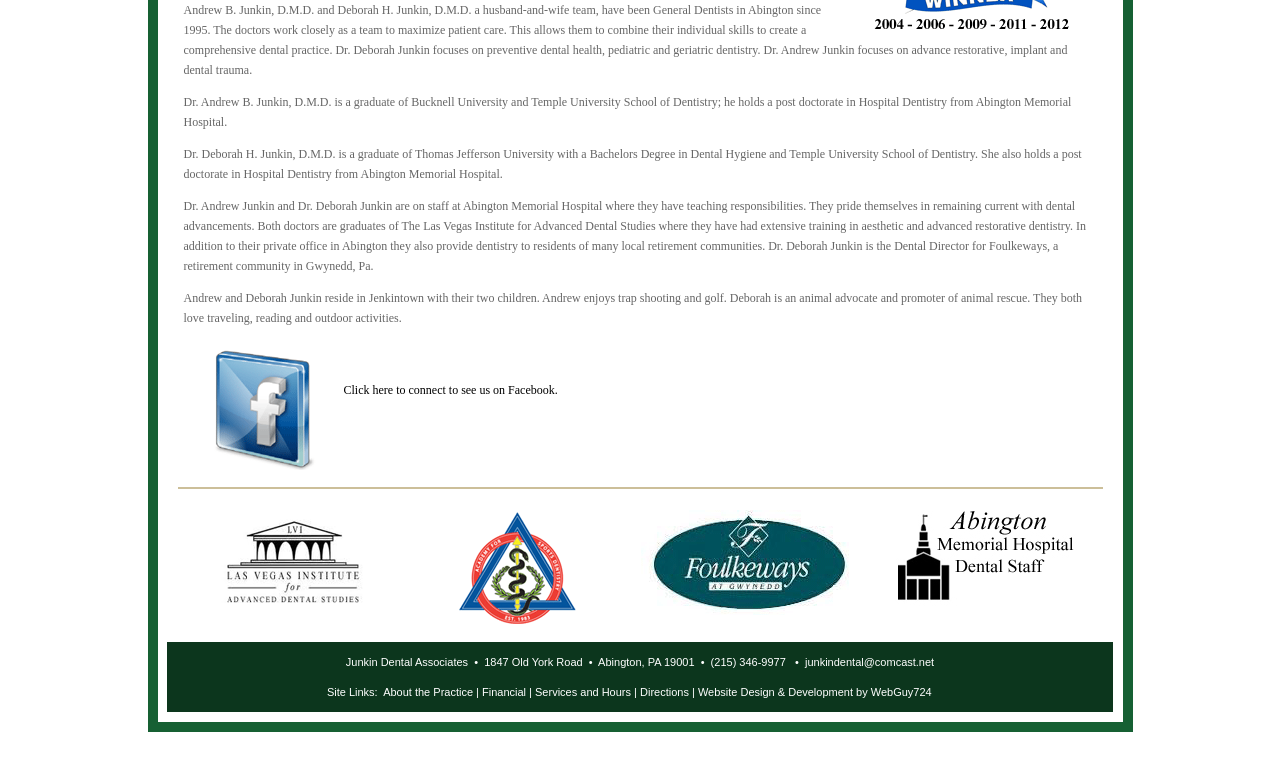Identify the bounding box coordinates for the UI element described as: "junkindental@comcast.net". The coordinates should be provided as four floats between 0 and 1: [left, top, right, bottom].

[0.629, 0.861, 0.73, 0.877]